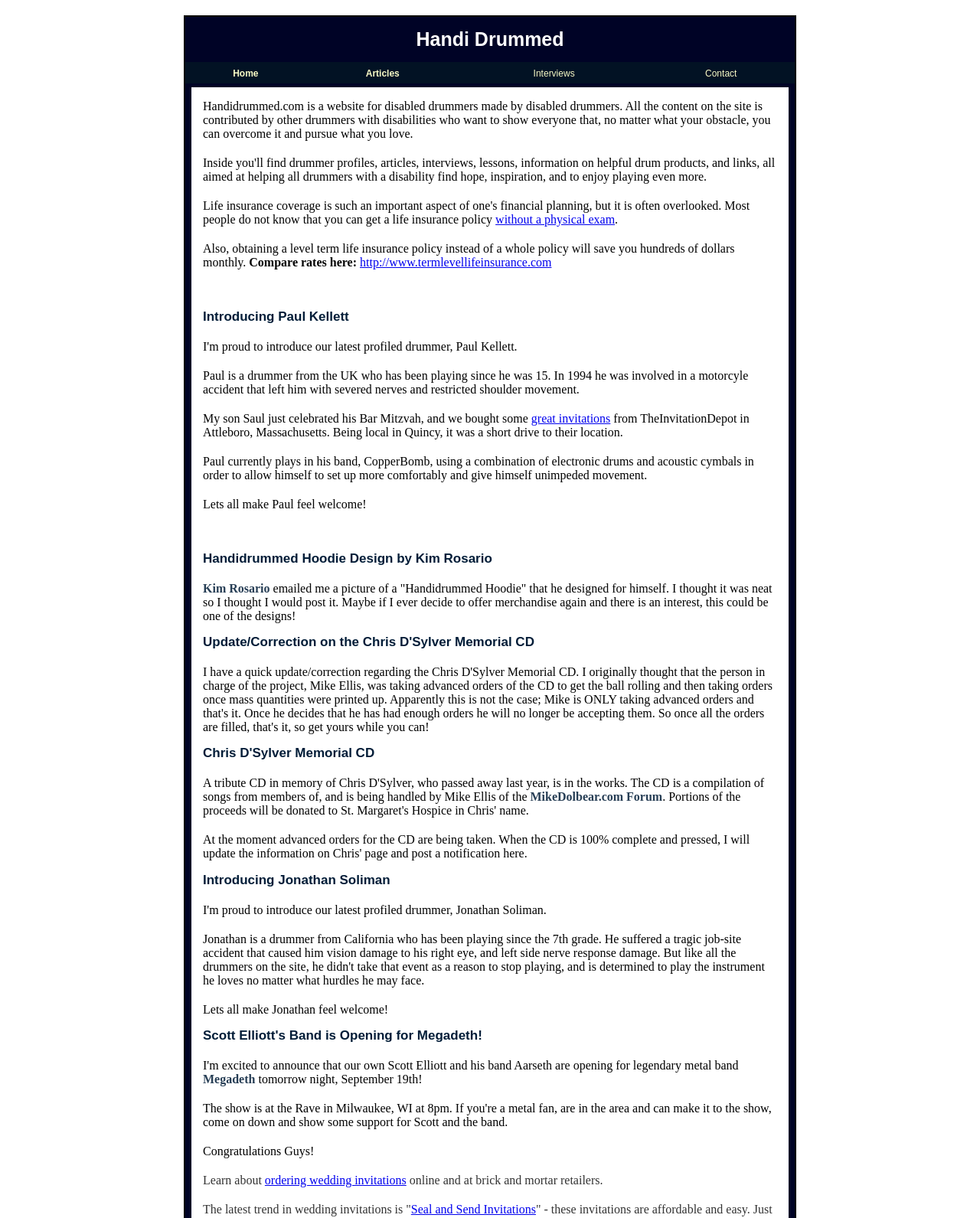Please locate the bounding box coordinates for the element that should be clicked to achieve the following instruction: "Visit Kim Rosario's page". Ensure the coordinates are given as four float numbers between 0 and 1, i.e., [left, top, right, bottom].

[0.207, 0.478, 0.275, 0.489]